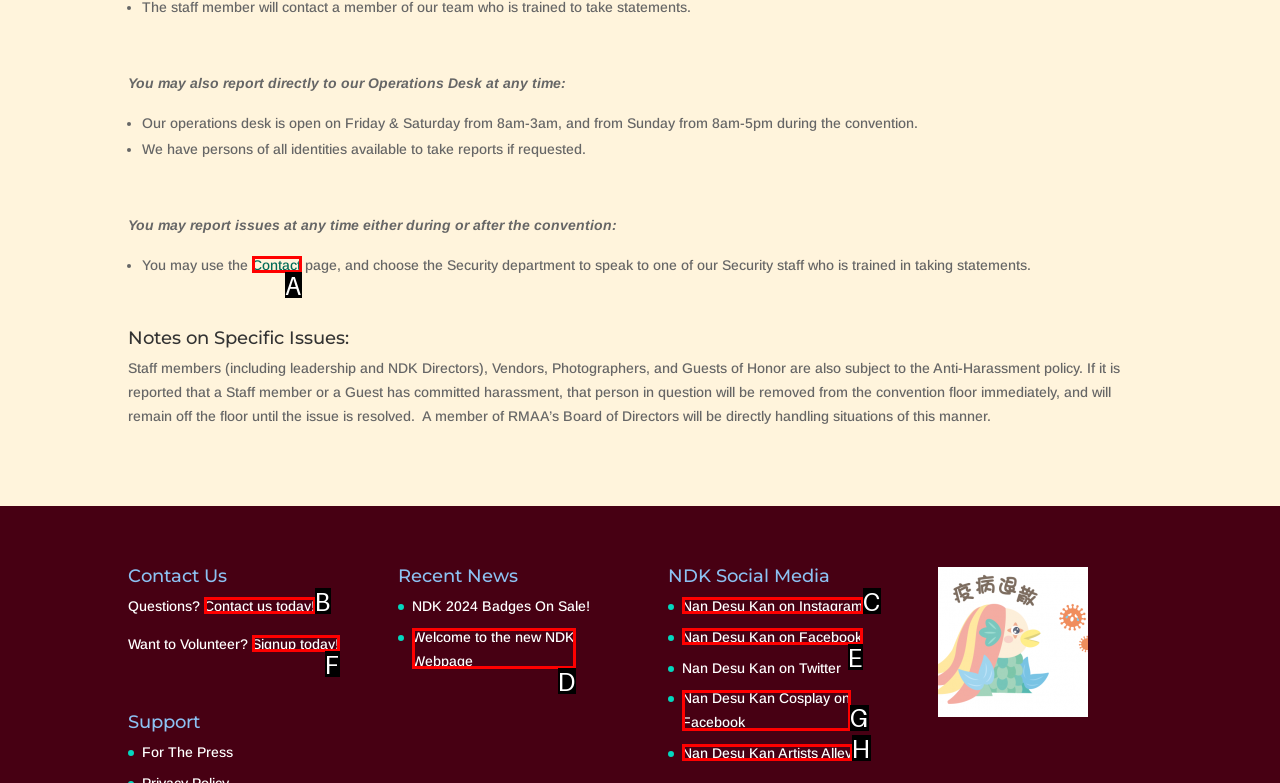Tell me which option best matches the description: Signup today!
Answer with the option's letter from the given choices directly.

F